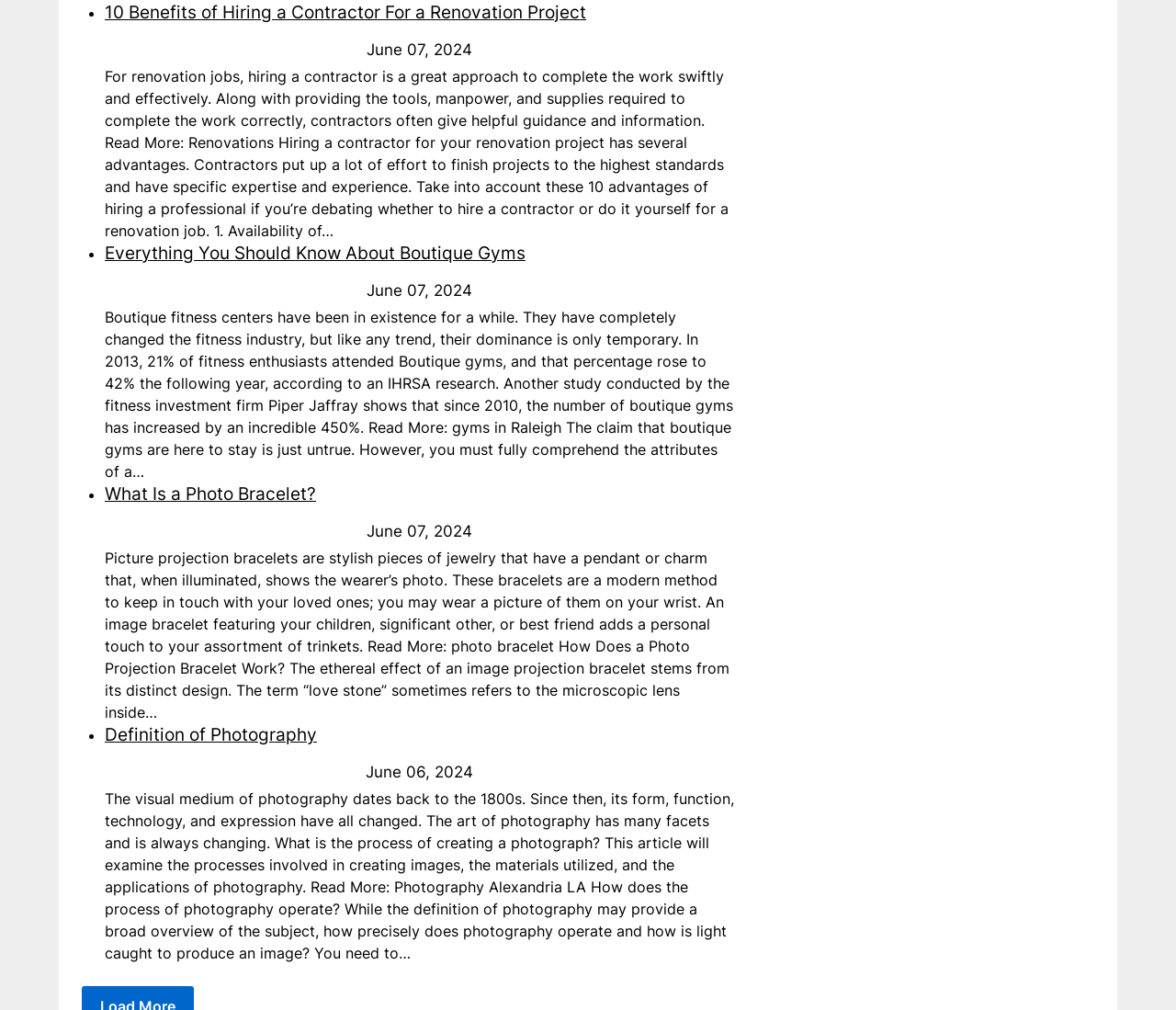What is the advantage of reading about renovations? Using the information from the screenshot, answer with a single word or phrase.

To get helpful guidance